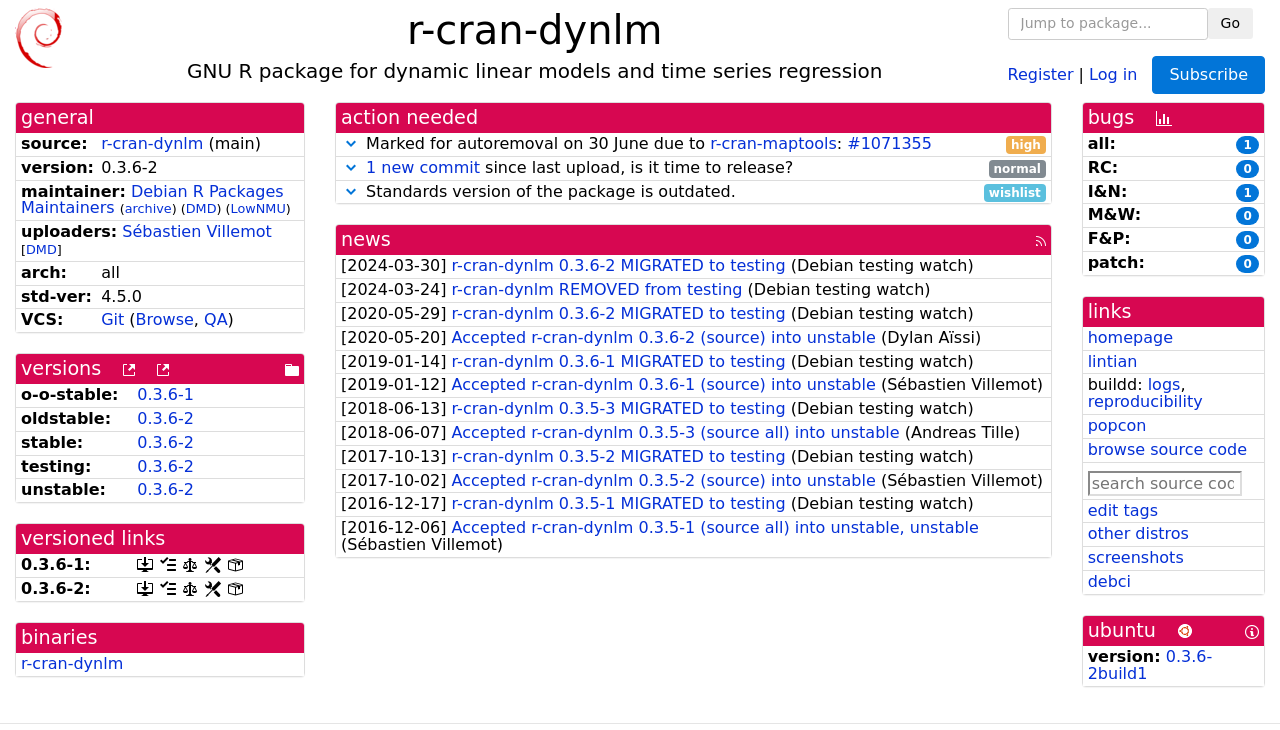Can you find the bounding box coordinates of the area I should click to execute the following instruction: "Subscribe to package updates"?

[0.9, 0.076, 0.988, 0.128]